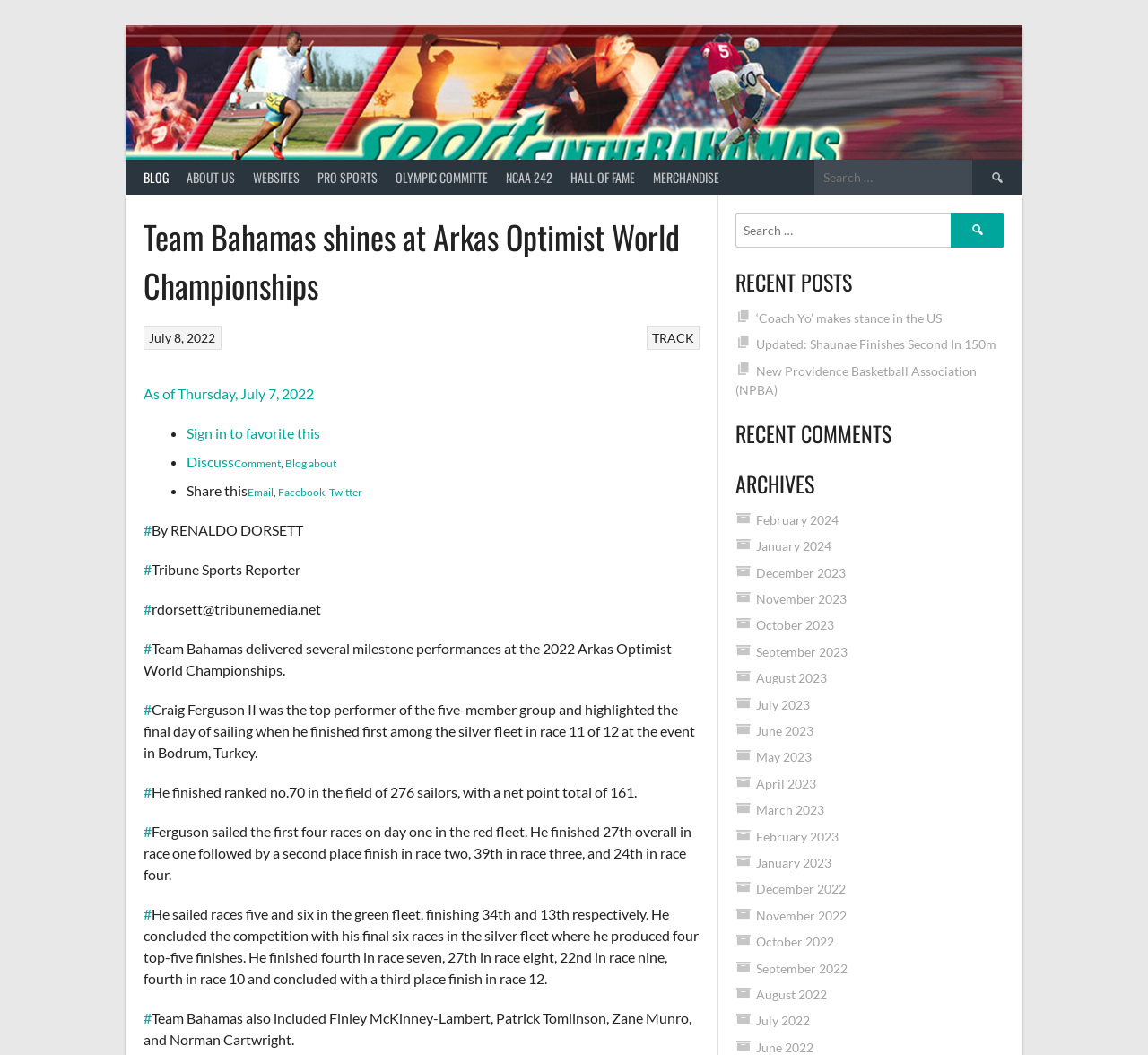Please mark the bounding box coordinates of the area that should be clicked to carry out the instruction: "Check archives".

[0.641, 0.443, 0.875, 0.474]